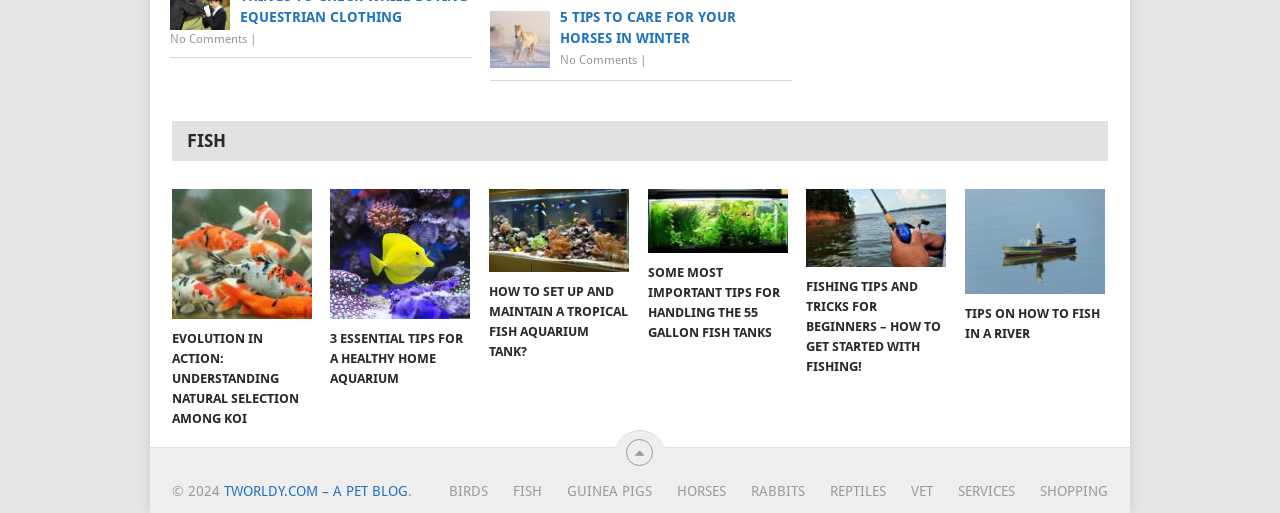How many links are there in the 'FISH' category?
Look at the image and respond with a single word or a short phrase.

5